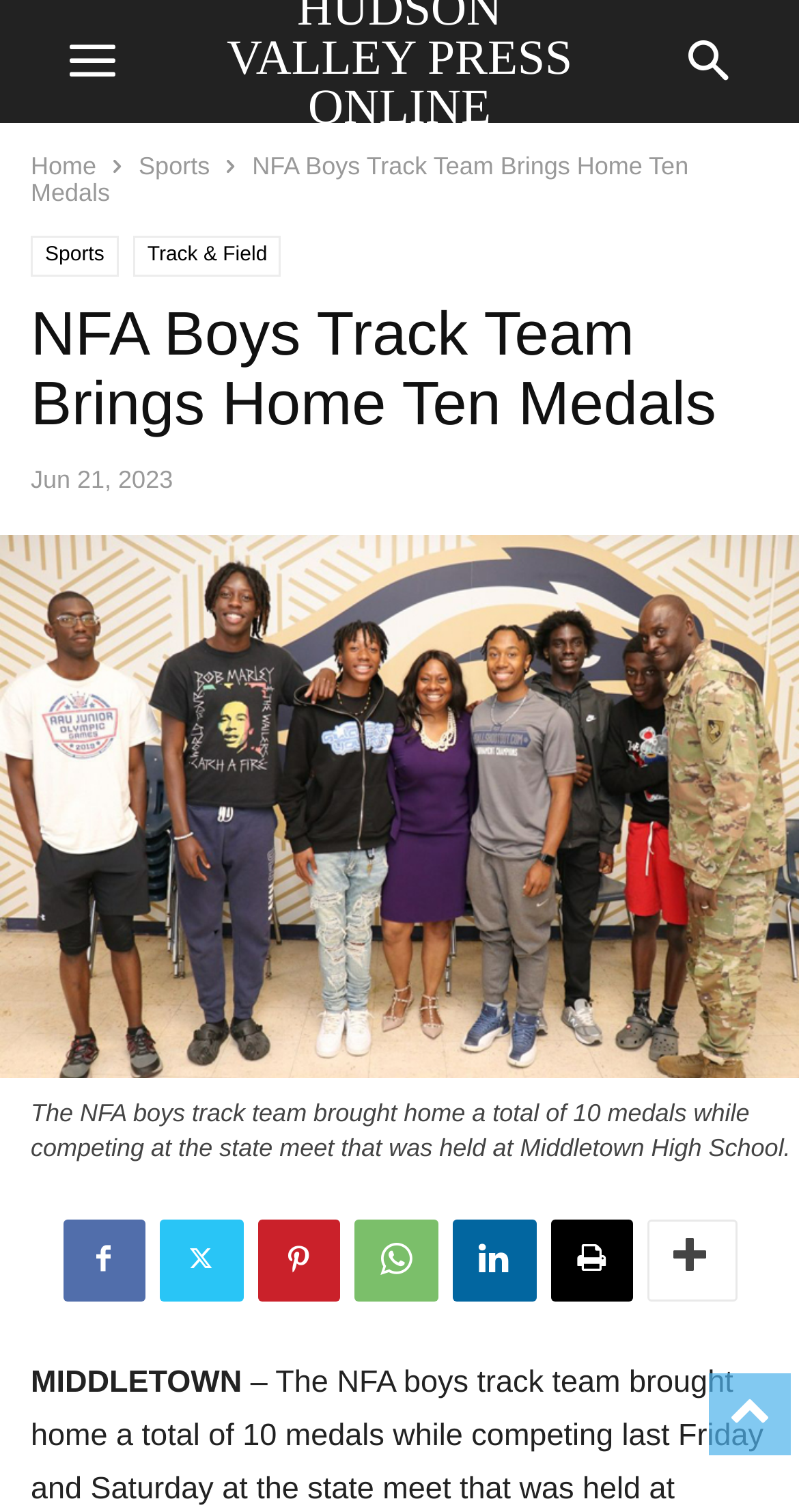Identify the bounding box of the HTML element described here: "Track & Field". Provide the coordinates as four float numbers between 0 and 1: [left, top, right, bottom].

[0.166, 0.156, 0.352, 0.183]